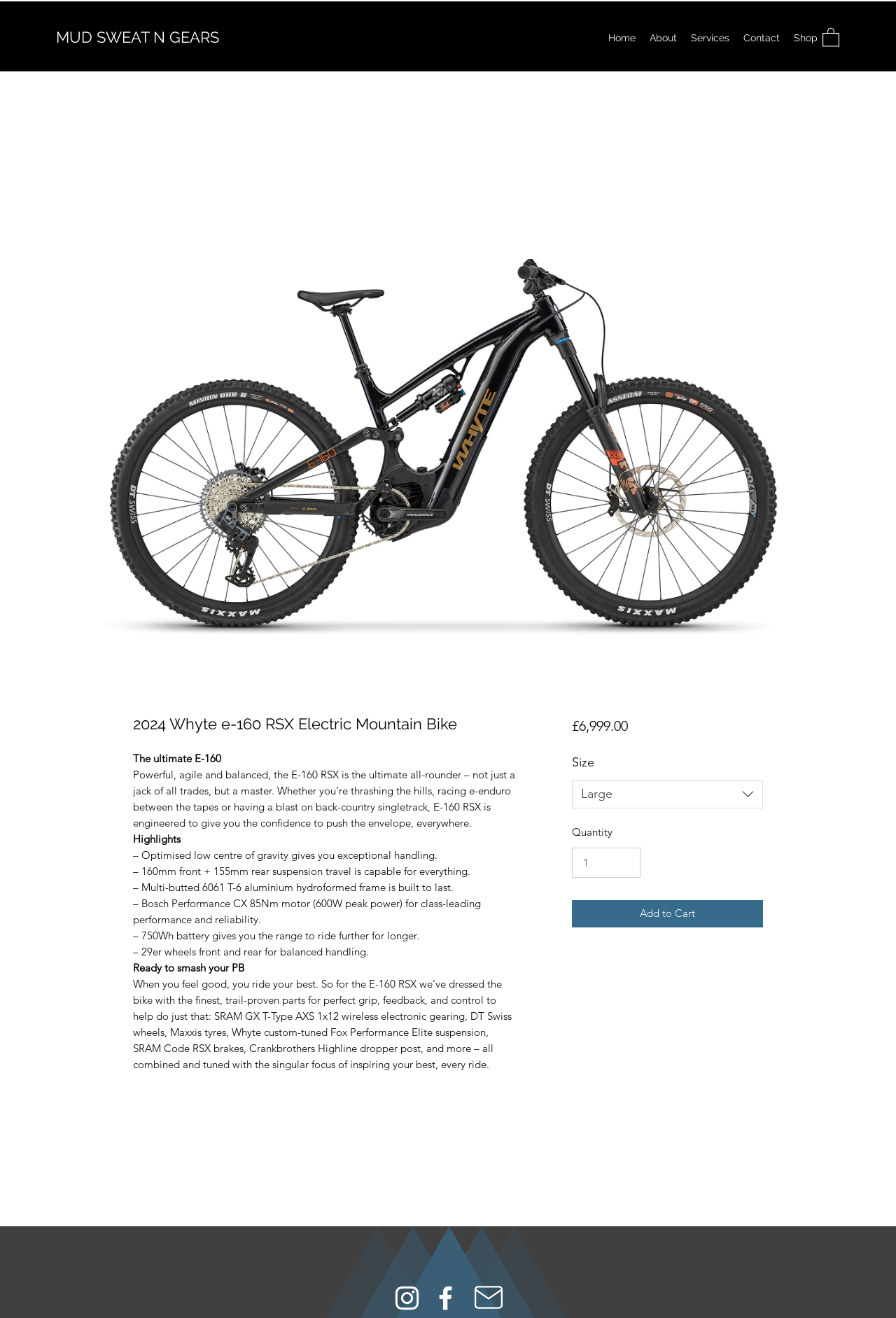Locate the primary headline on the webpage and provide its text.

2024 Whyte e-160 RSX Electric Mountain Bike